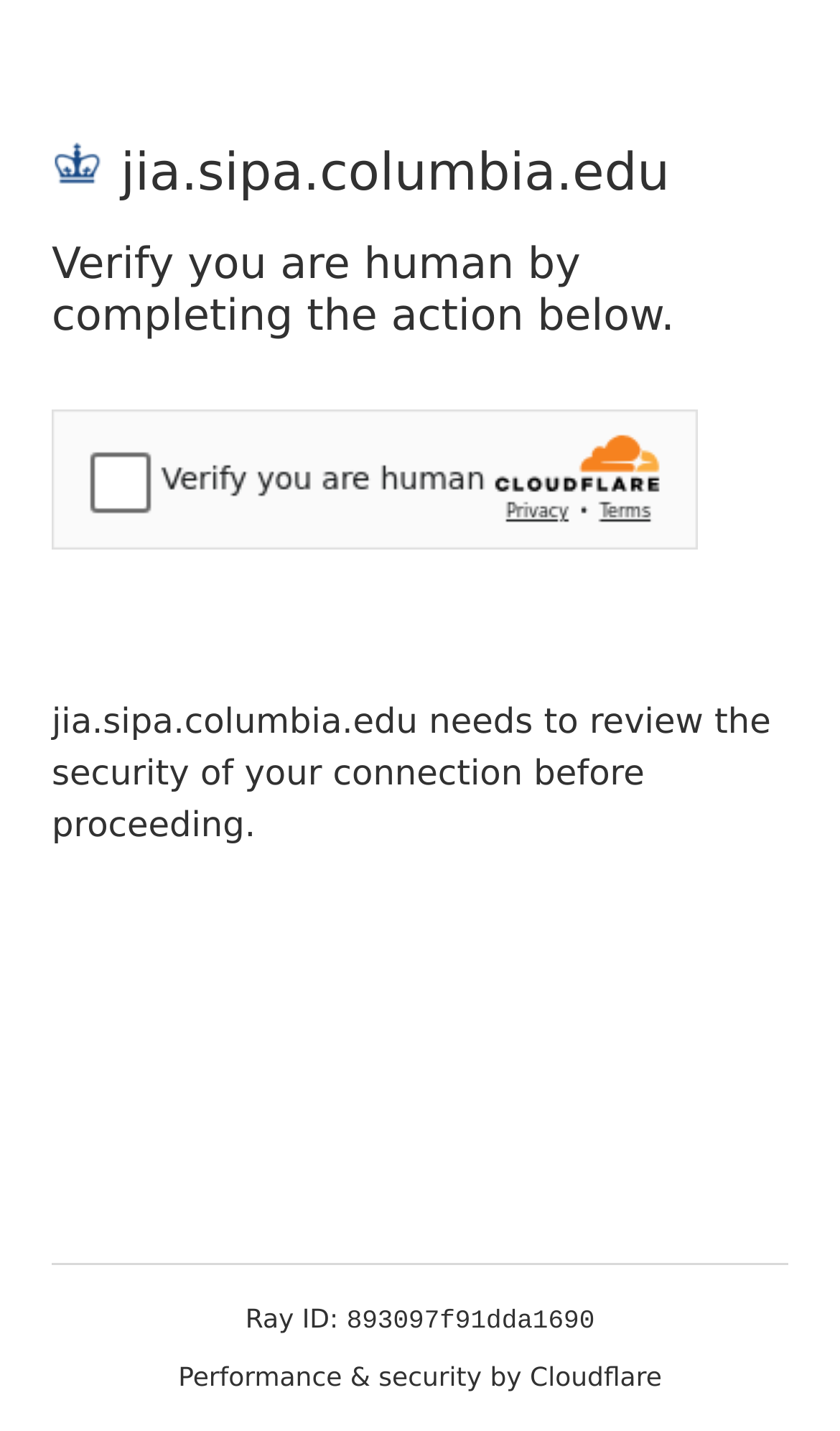Please give a succinct answer using a single word or phrase:
What is the purpose of the iframe element?

Cloudflare security challenge